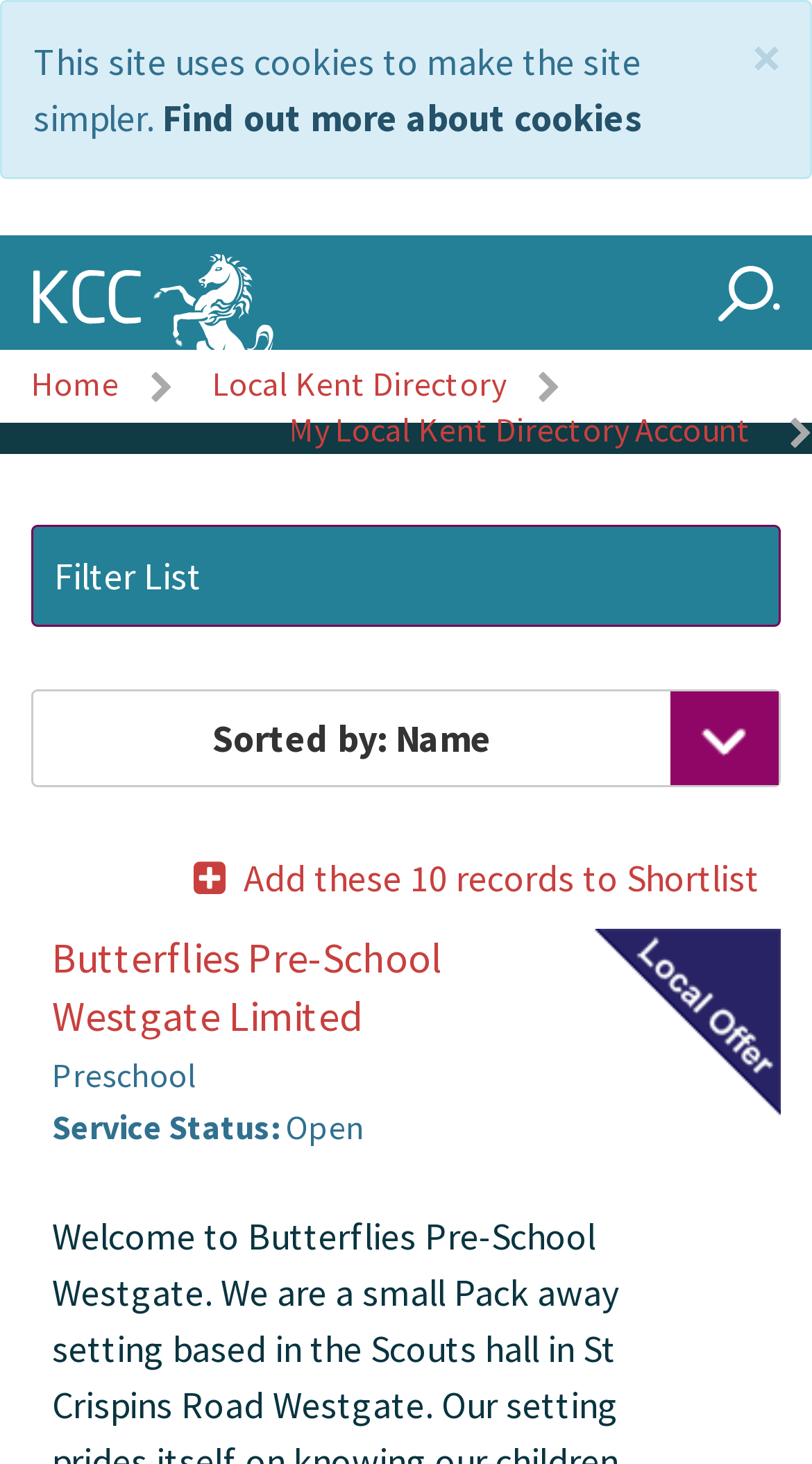What is the service status of the listed preschool?
Respond with a short answer, either a single word or a phrase, based on the image.

Open